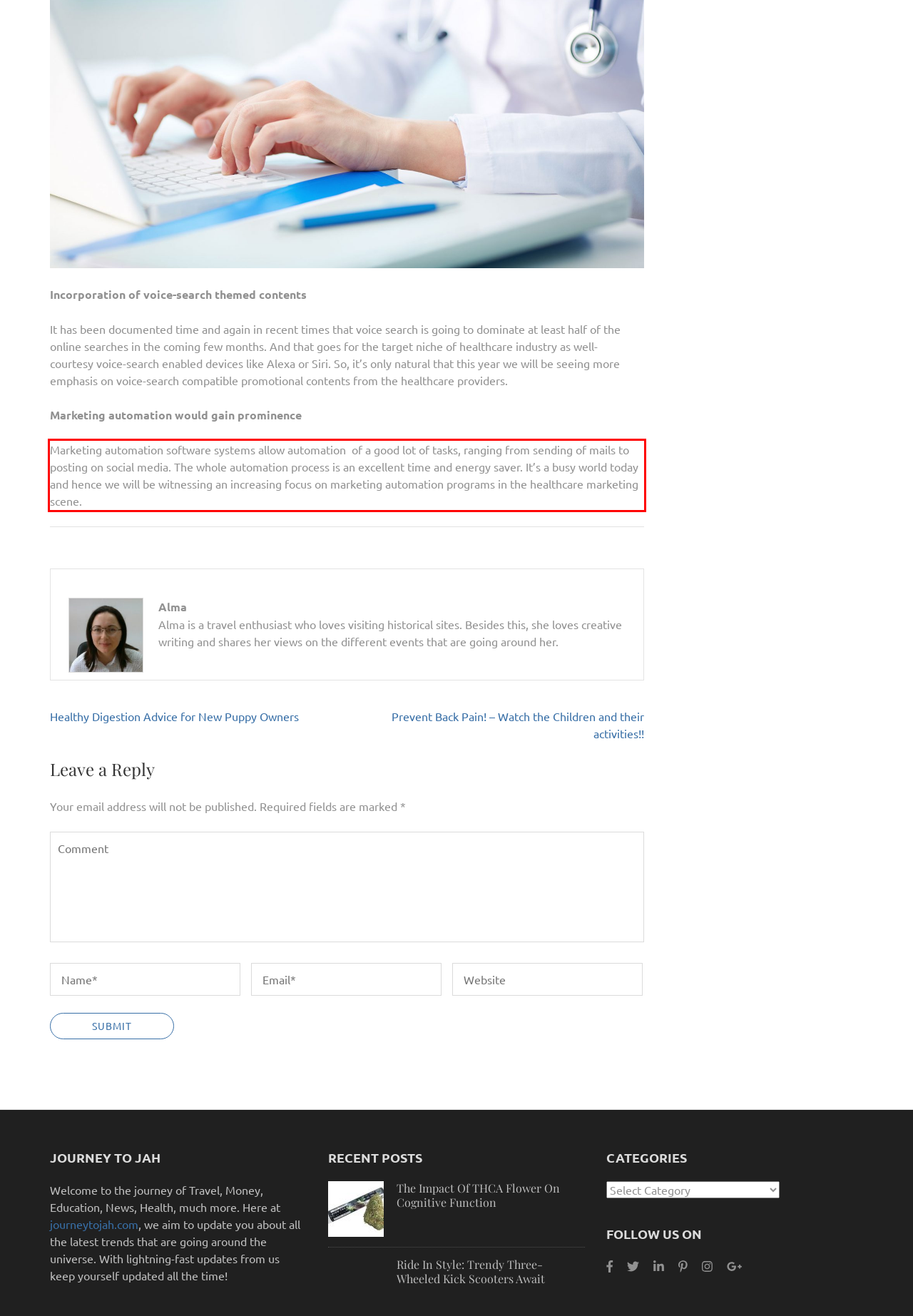Using the webpage screenshot, recognize and capture the text within the red bounding box.

Marketing automation software systems allow automation of a good lot of tasks, ranging from sending of mails to posting on social media. The whole automation process is an excellent time and energy saver. It’s a busy world today and hence we will be witnessing an increasing focus on marketing automation programs in the healthcare marketing scene.